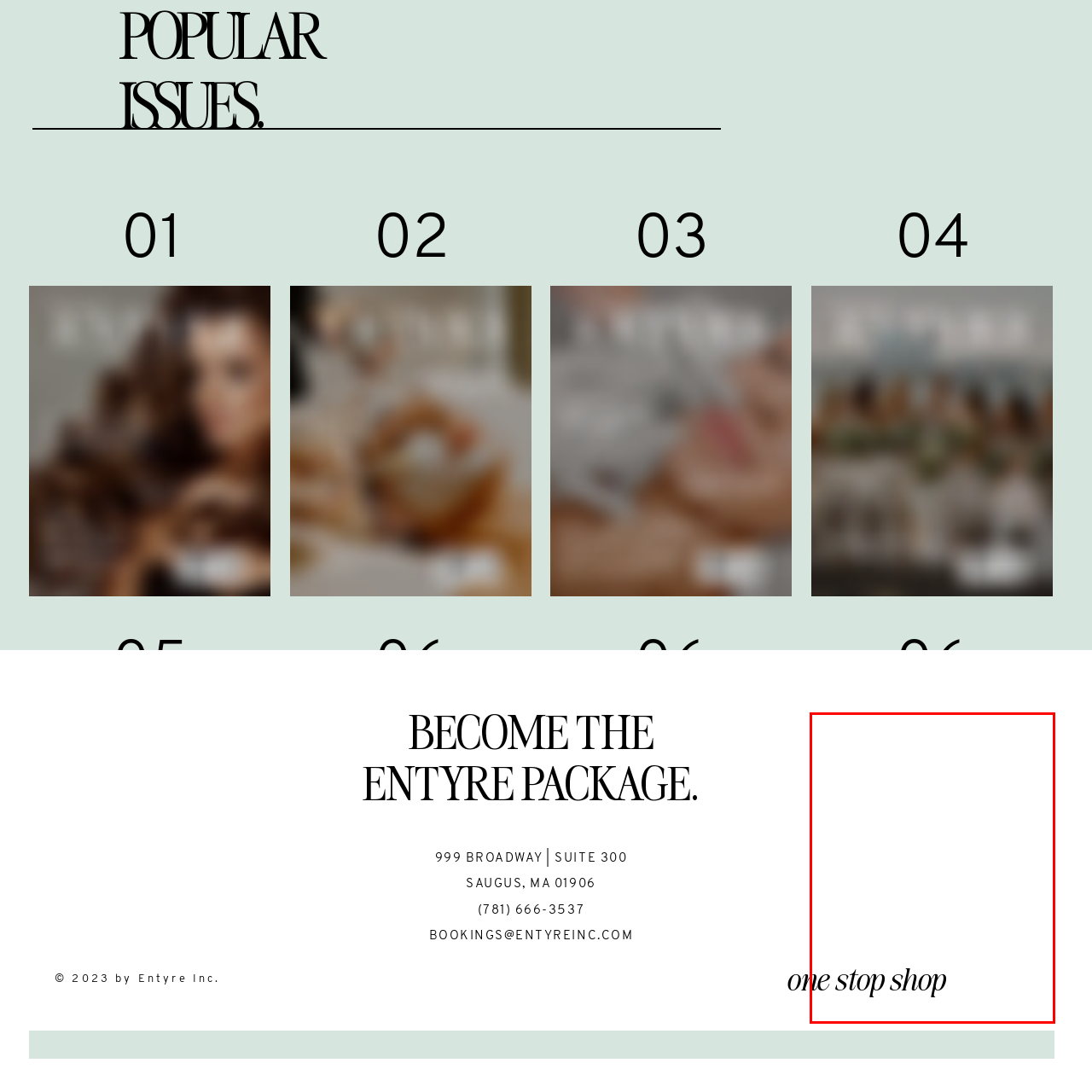What type of business is suggested by the phrase?
Pay attention to the image outlined by the red bounding box and provide a thorough explanation in your answer, using clues from the image.

The phrase 'one stop shop' could be part of a marketing effort by a salon or spa, indicating that various beauty and wellness services are available under one roof.